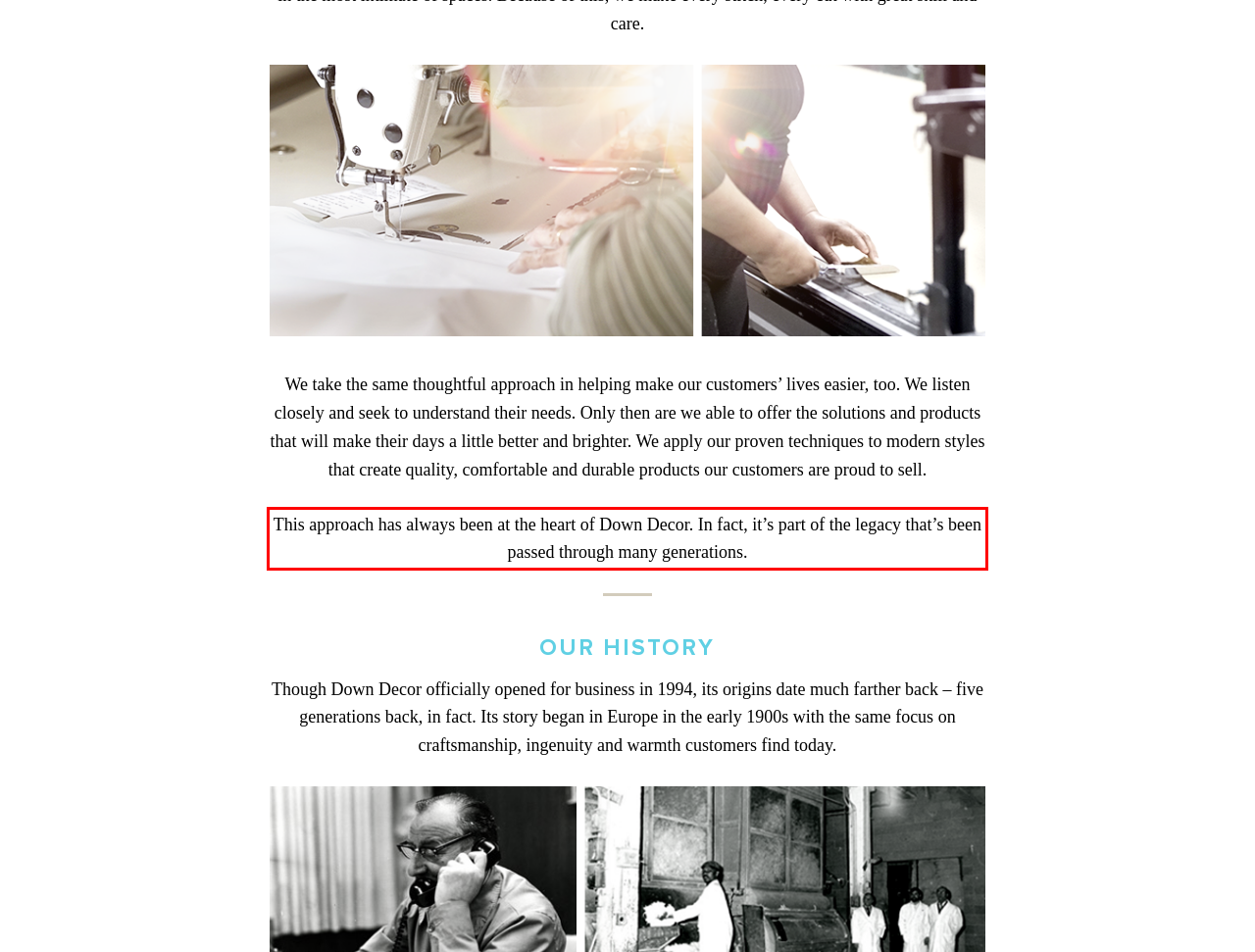Please recognize and transcribe the text located inside the red bounding box in the webpage image.

This approach has always been at the heart of Down Decor. In fact, it’s part of the legacy that’s been passed through many generations.